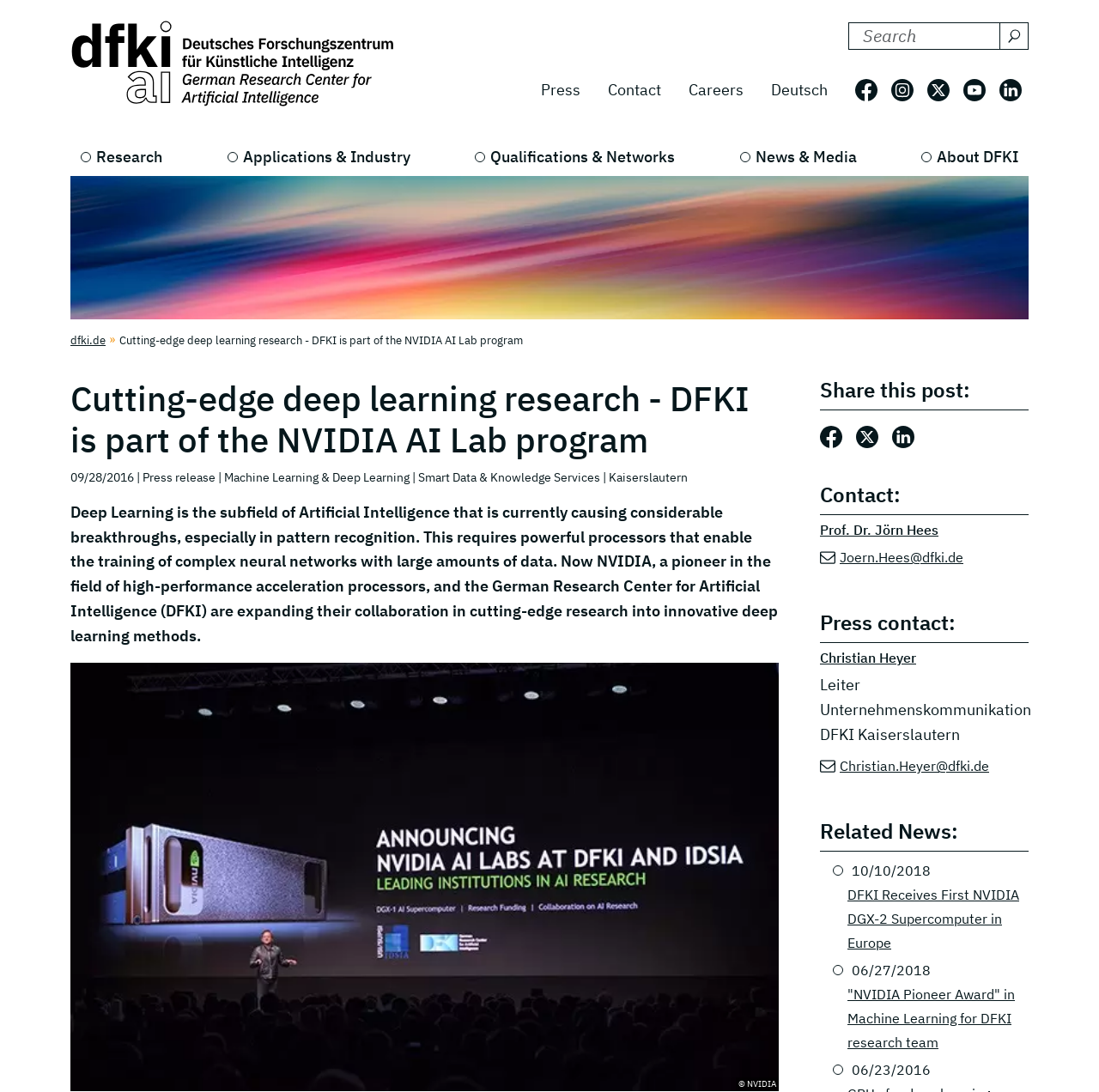For the given element description News & Media, determine the bounding box coordinates of the UI element. The coordinates should follow the format (top-left x, top-left y, bottom-right x, bottom-right y) and be within the range of 0 to 1.

[0.664, 0.126, 0.789, 0.161]